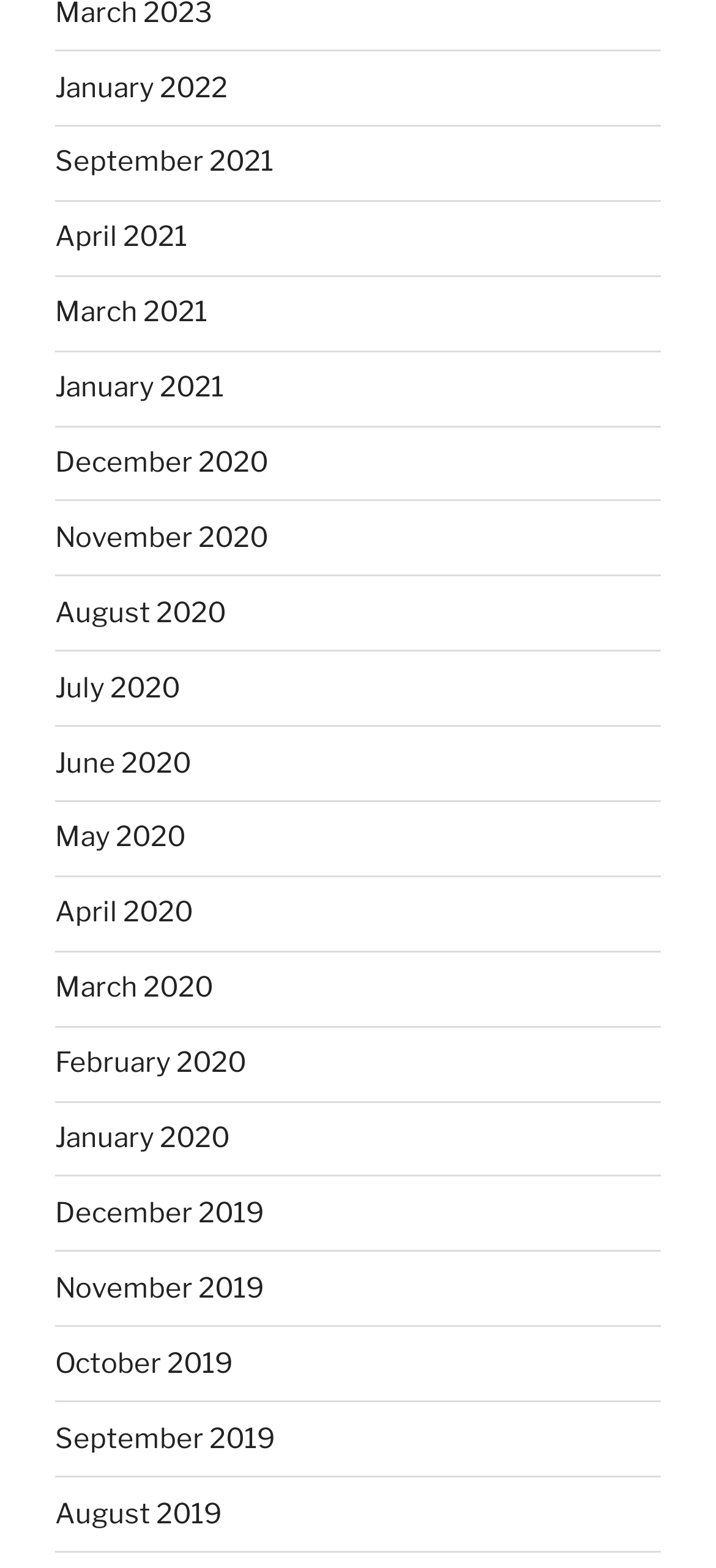How many links are available for the year 2021?
Provide a short answer using one word or a brief phrase based on the image.

4